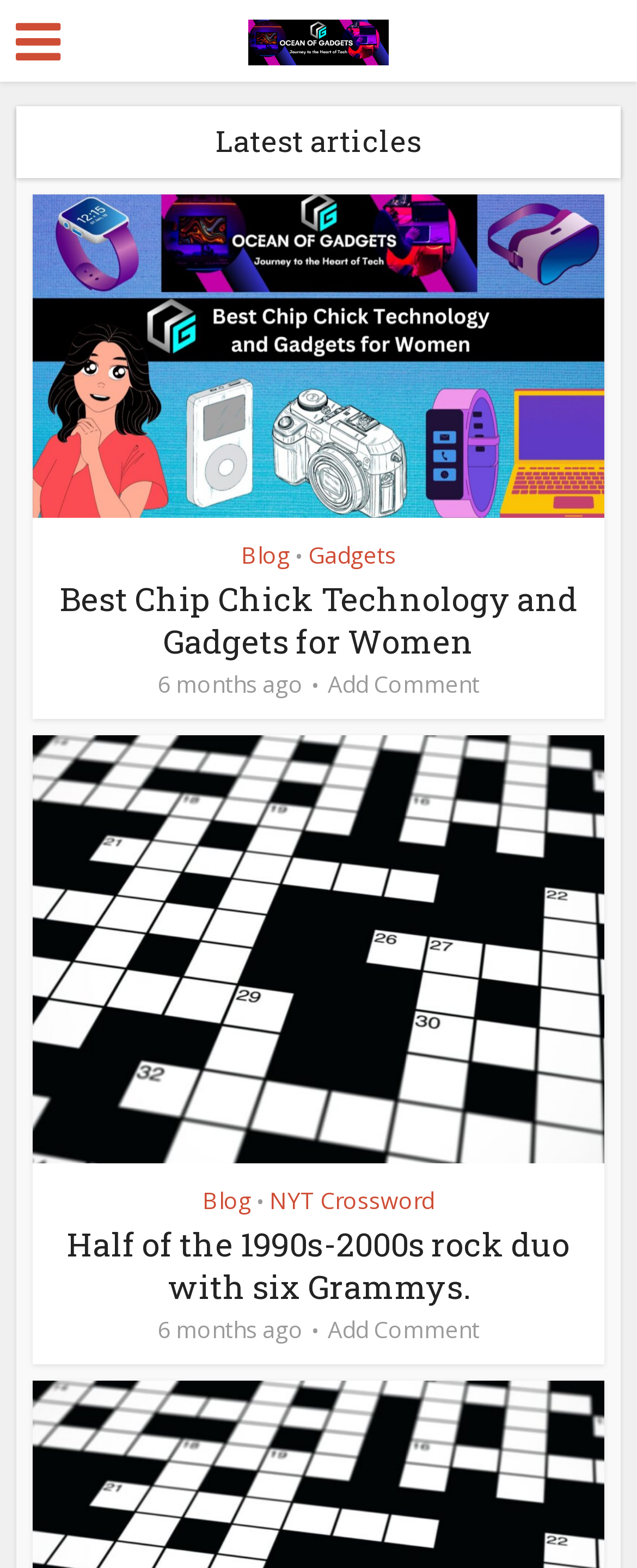Given the description Add Comment, predict the bounding box coordinates of the UI element. Ensure the coordinates are in the format (top-left x, top-left y, bottom-right x, bottom-right y) and all values are between 0 and 1.

[0.514, 0.839, 0.753, 0.858]